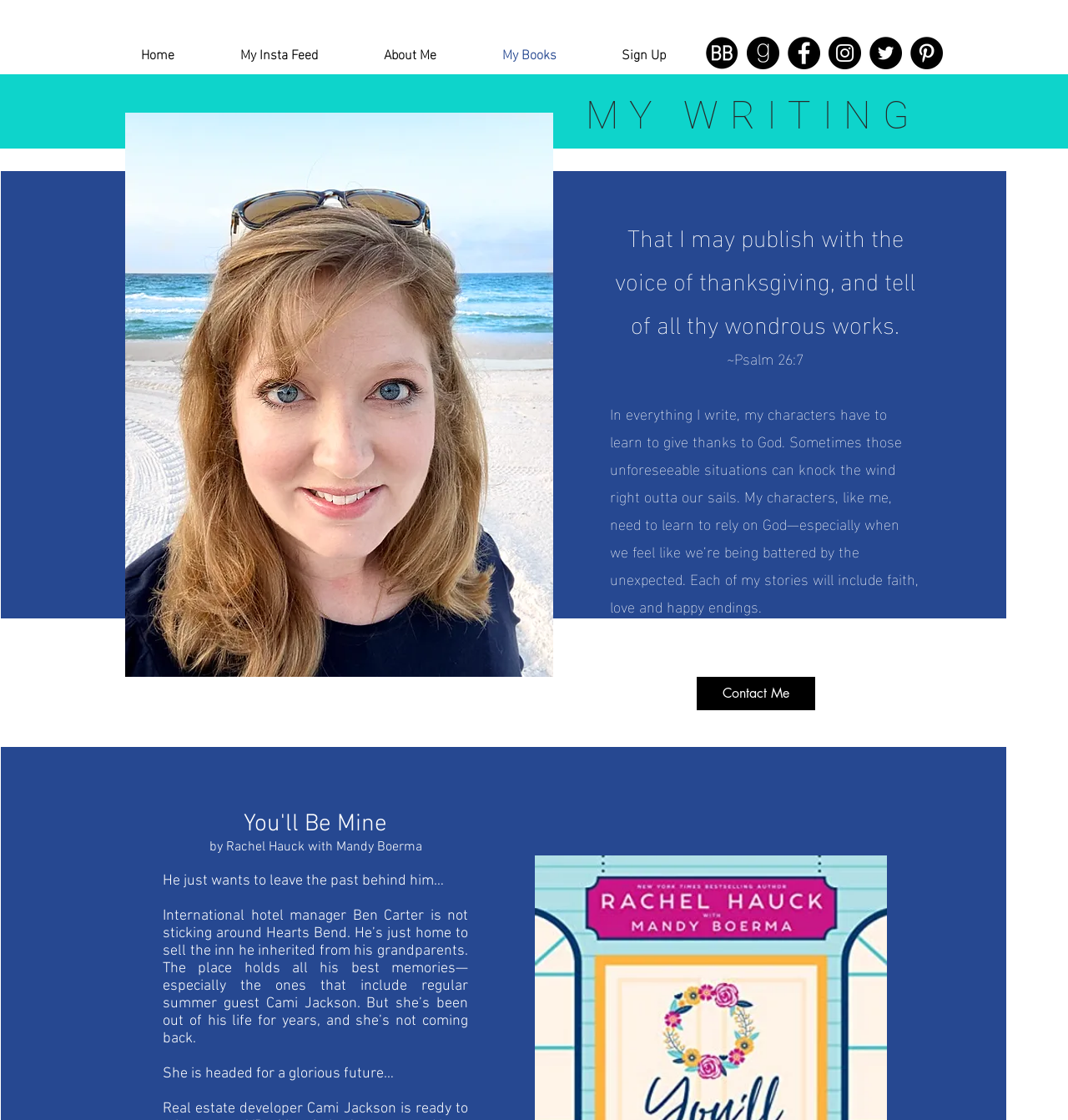Give a detailed account of the webpage.

The webpage is about Mandy Boerma, an author, and her books. At the top, there is a navigation bar with links to different sections of the website, including "Home", "My Insta Feed", "About Me", "My Books", and "Sign Up". 

To the right of the navigation bar, there is a social bar with links to Mandy's social media profiles, including BookBub, Goodreads, Facebook, Instagram, Twitter, and Pinterest, each represented by an icon.

Below the navigation bar, there is a heading "MY WRITING" followed by a quote from Psalm 26:7. The quote is accompanied by a brief description of Mandy's writing philosophy, which emphasizes the importance of faith, love, and happy endings in her stories.

On the left side of the page, there is a large image, likely a photo of Mandy. Below the image, there is a link to "Contact Me".

The main content of the page appears to be a book description or excerpt. The text describes a story about an international hotel manager named Ben Carter who is trying to sell an inn he inherited from his grandparents. The story also involves a character named Cami Jackson, who was a regular summer guest at the inn. The text is divided into three sections, each with a brief summary of the story.